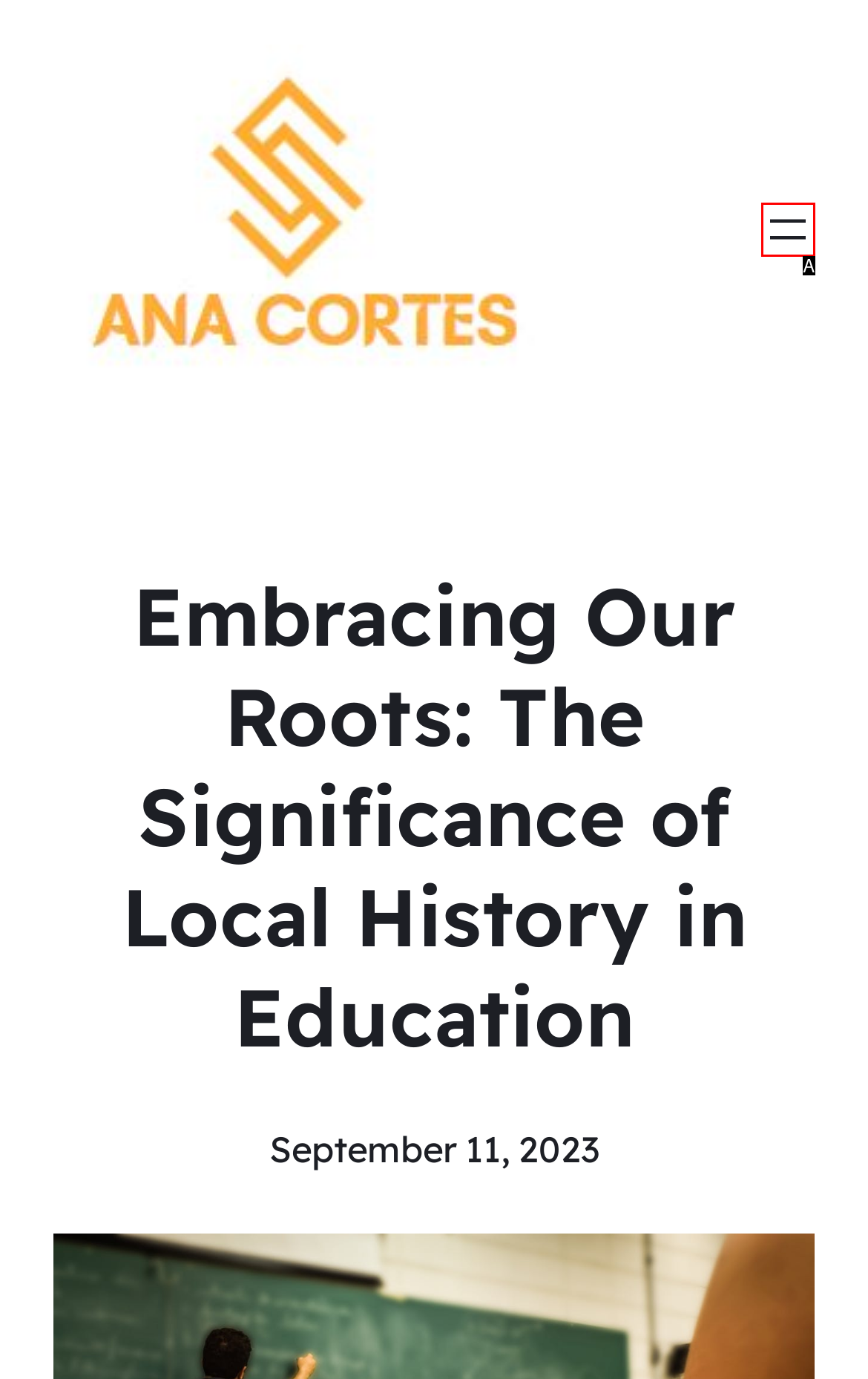Identify the bounding box that corresponds to: aria-label="Open menu"
Respond with the letter of the correct option from the provided choices.

A